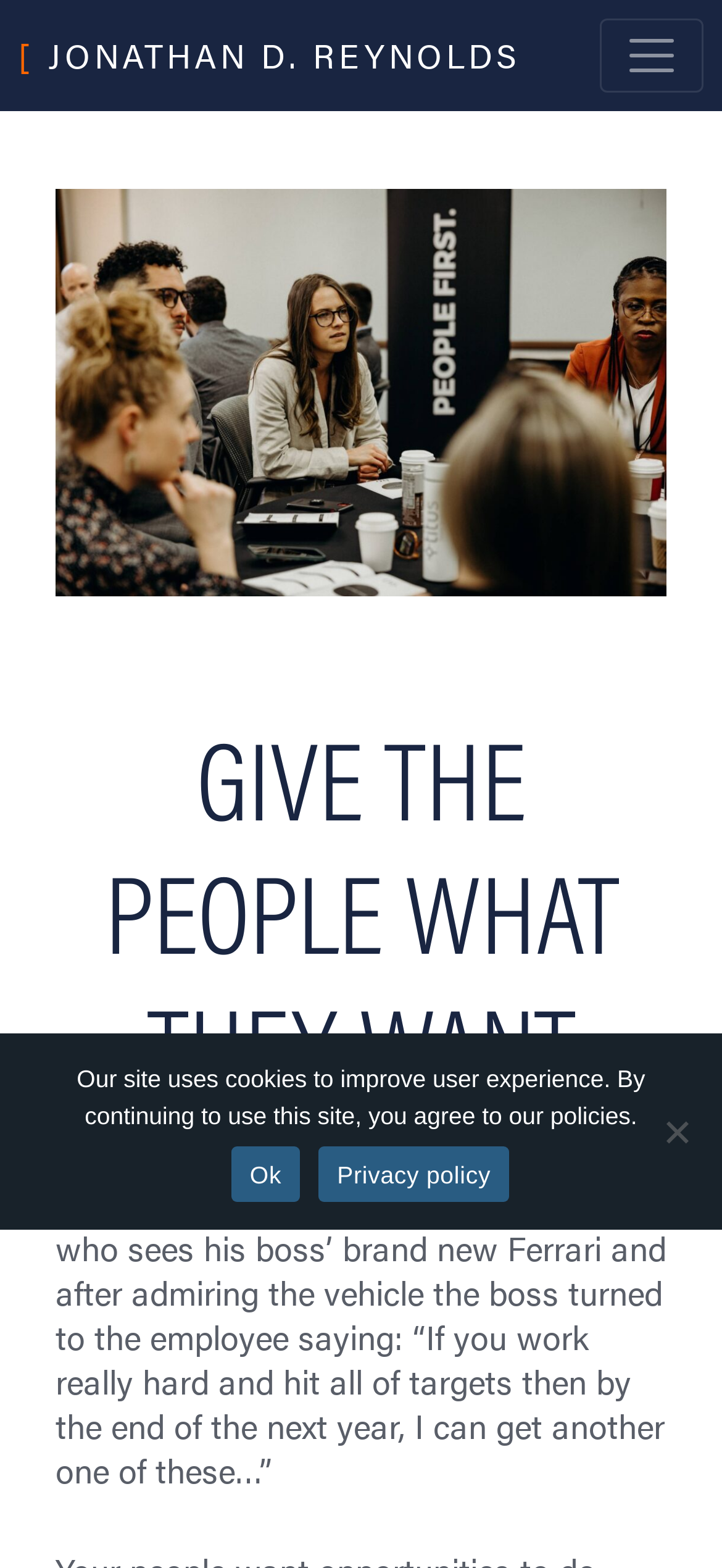What is the image about?
Answer the question using a single word or phrase, according to the image.

Group of young individuals at a conference